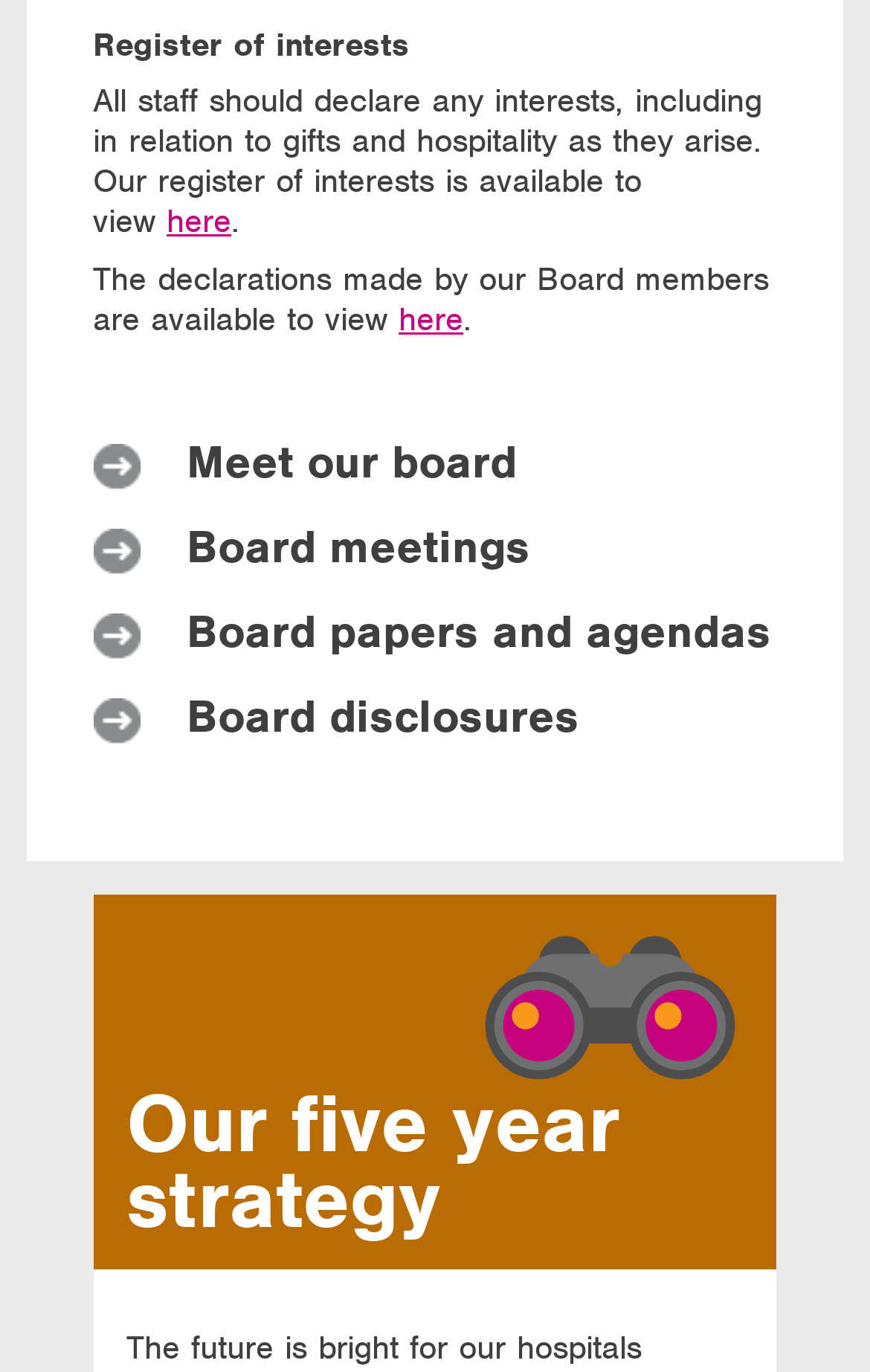What is the theme of the image?
Refer to the image and give a detailed answer to the question.

The image has a theme of binoculars, which is indicated by the image description 'binoculars'.